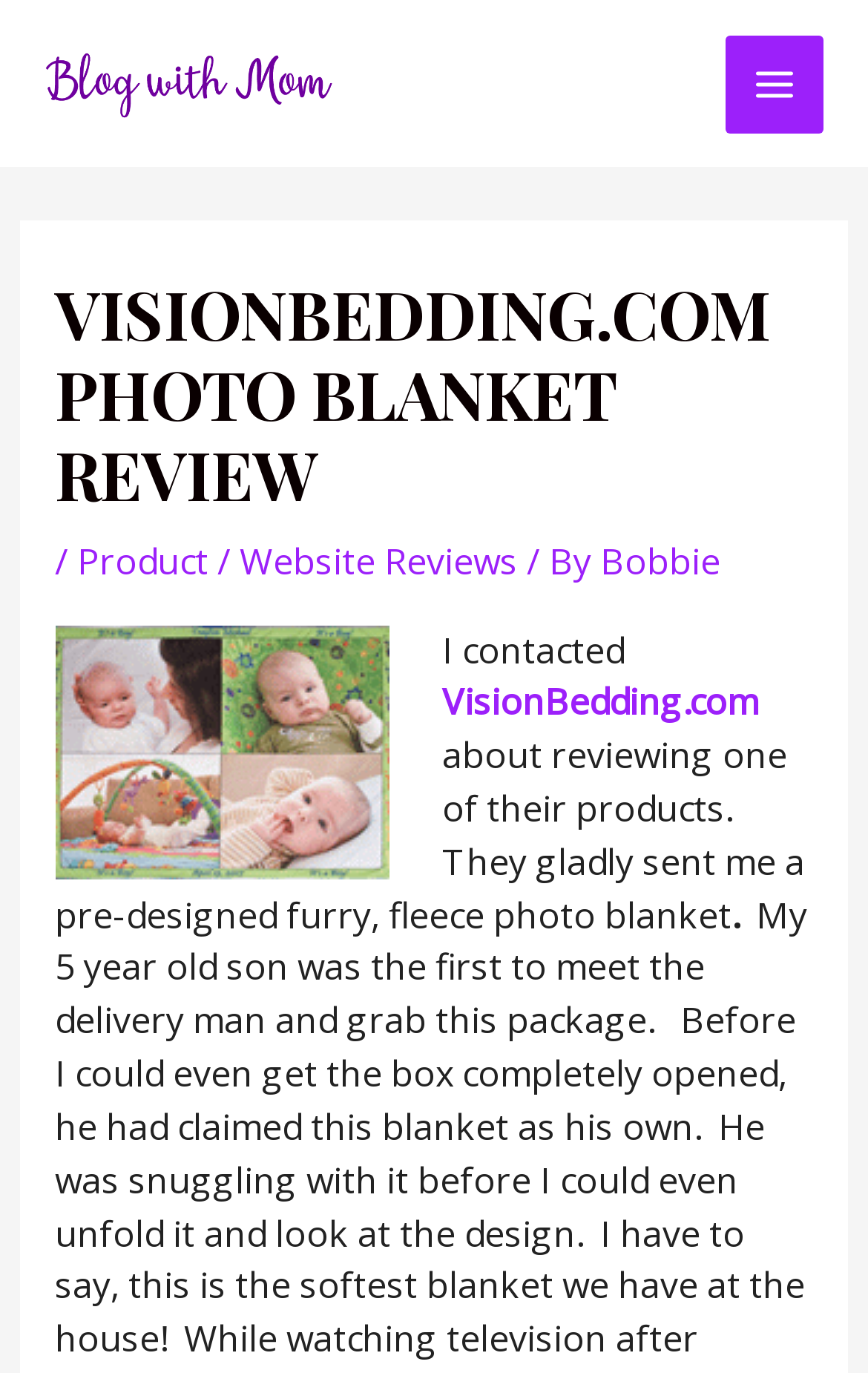Locate the heading on the webpage and return its text.

VISIONBEDDING.COM PHOTO BLANKET REVIEW